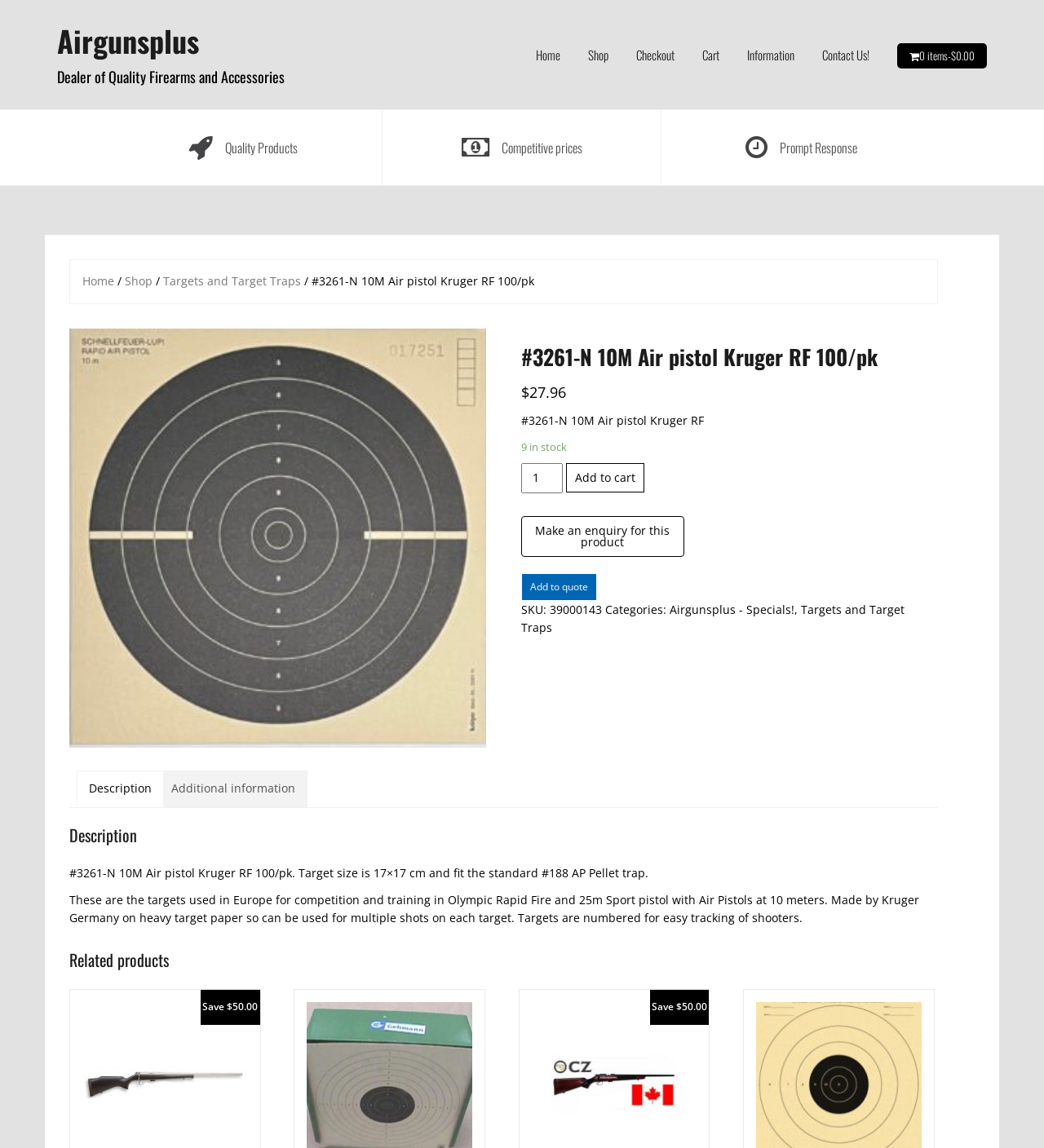Give the bounding box coordinates for this UI element: "Buy Now". The coordinates should be four float numbers between 0 and 1, arranged as [left, top, right, bottom].

None